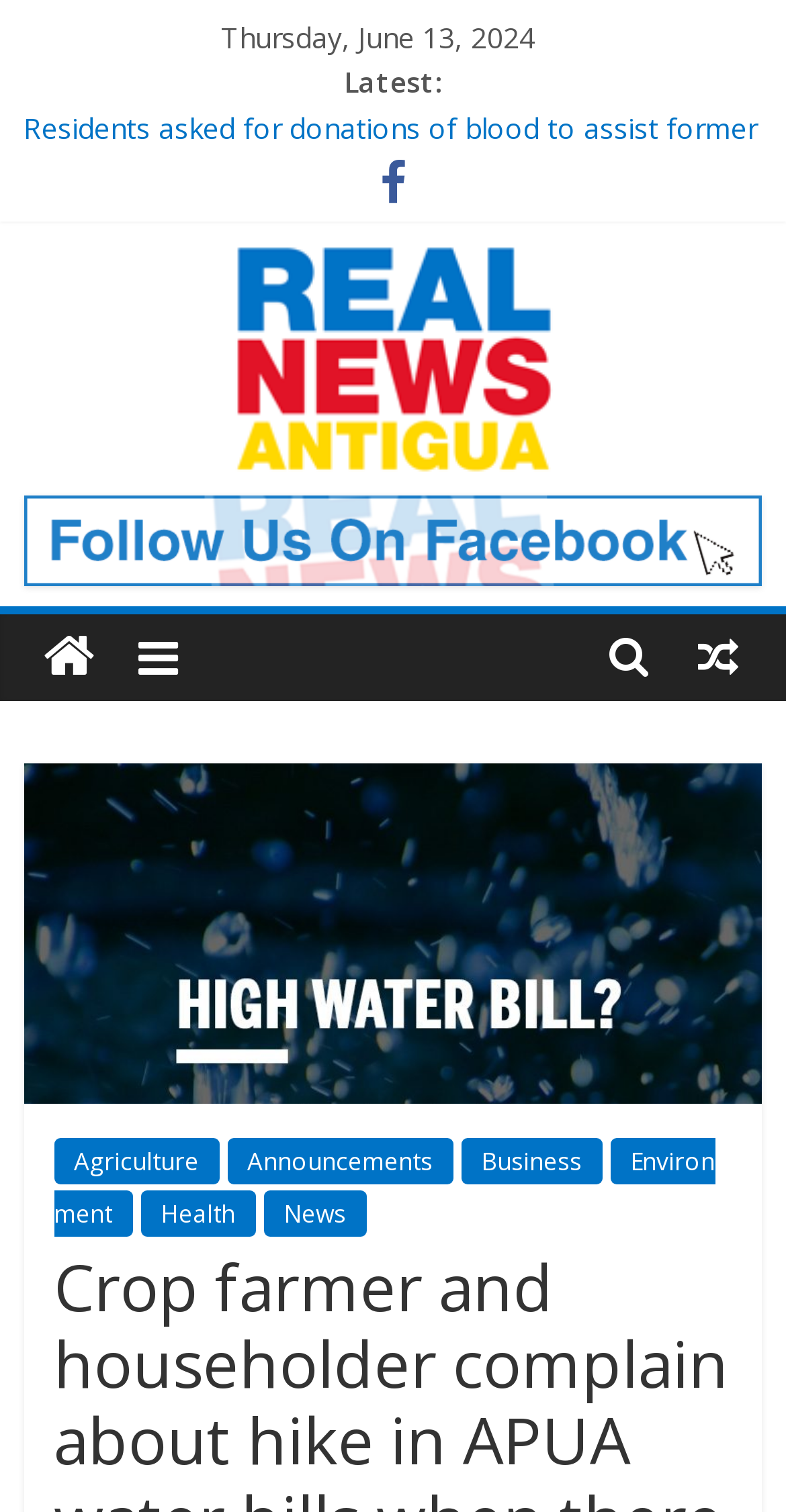Please specify the coordinates of the bounding box for the element that should be clicked to carry out this instruction: "Click on the 'Residents asked for donations of blood to assist former parliamentarian needing emergency surgery' link". The coordinates must be four float numbers between 0 and 1, formatted as [left, top, right, bottom].

[0.03, 0.072, 0.963, 0.127]